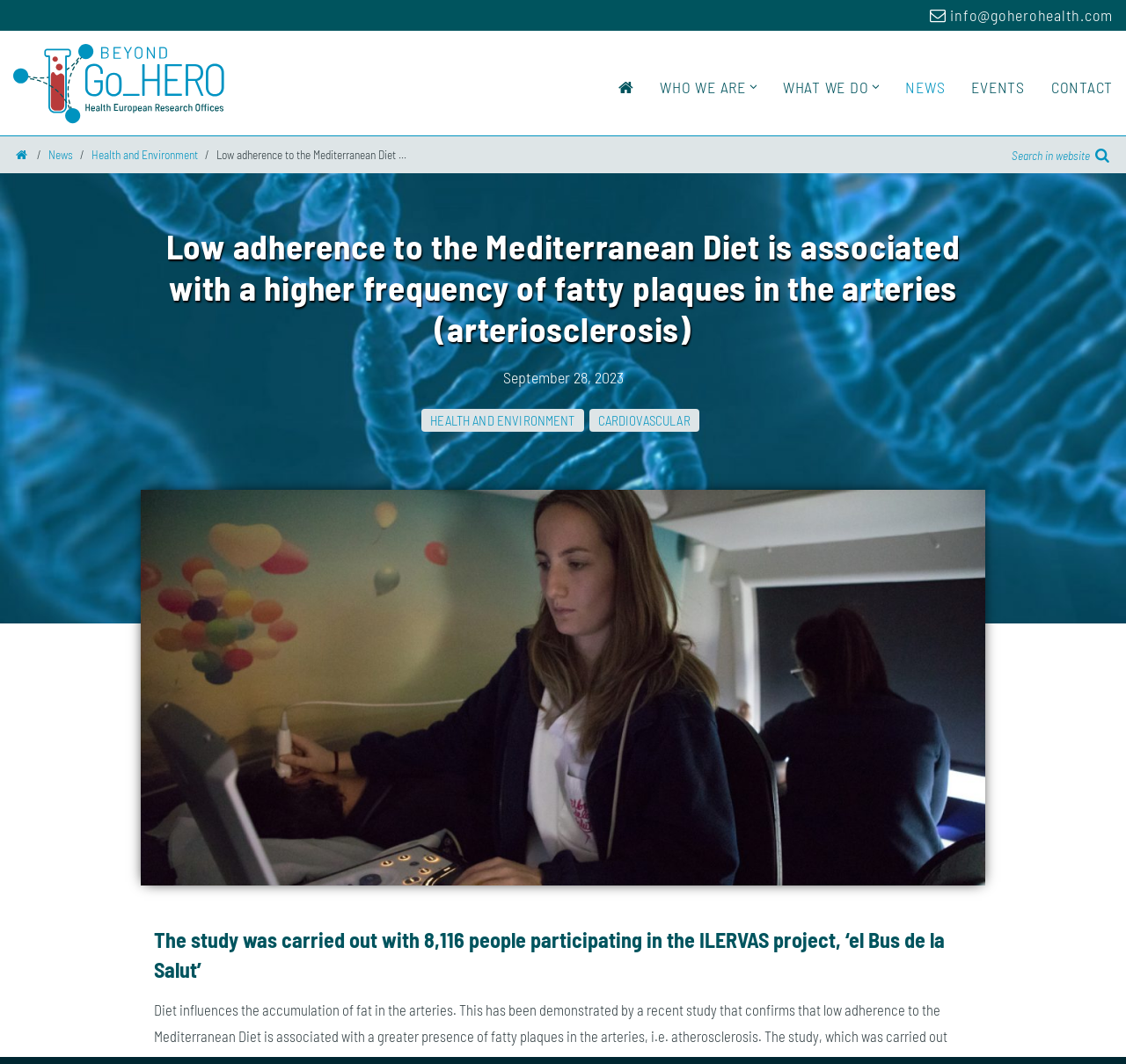Using the provided description: "WHO WE ARE", find the bounding box coordinates of the corresponding UI element. The output should be four float numbers between 0 and 1, in the format [left, top, right, bottom].

[0.574, 0.067, 0.683, 0.097]